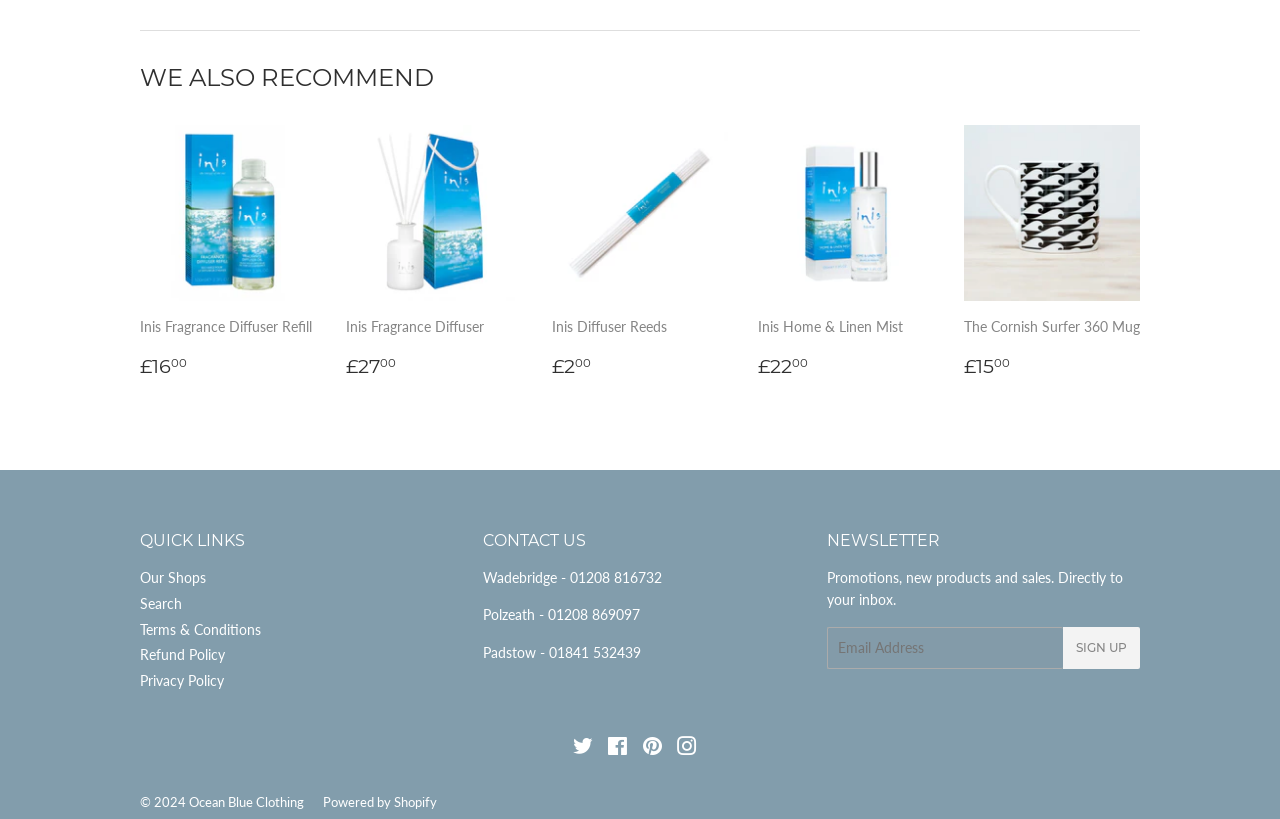Identify the bounding box coordinates of the region that needs to be clicked to carry out this instruction: "View Inis Fragrance Diffuser Refill product". Provide these coordinates as four float numbers ranging from 0 to 1, i.e., [left, top, right, bottom].

[0.109, 0.153, 0.247, 0.463]